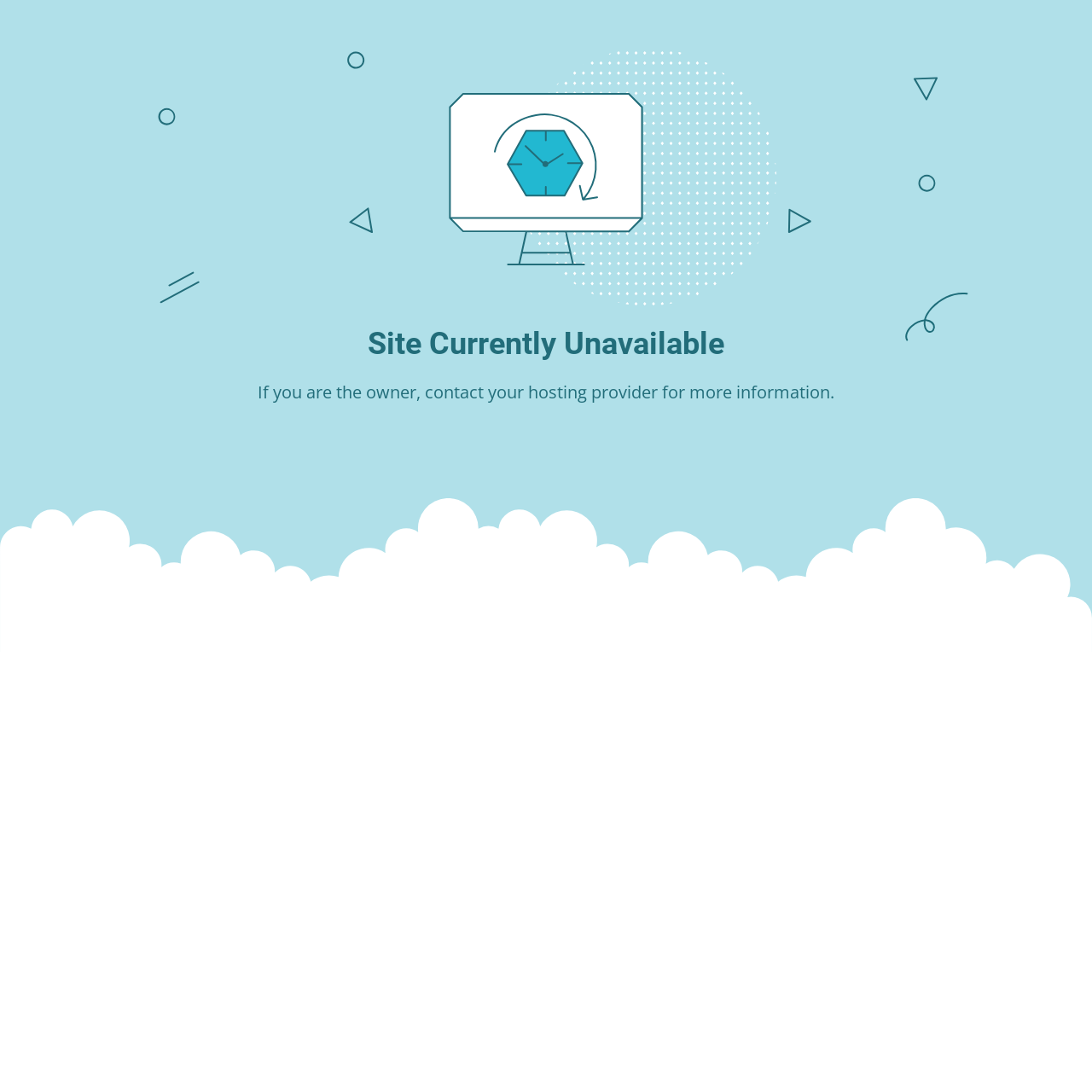What is the text of the webpage's headline?

Site Currently Unavailable